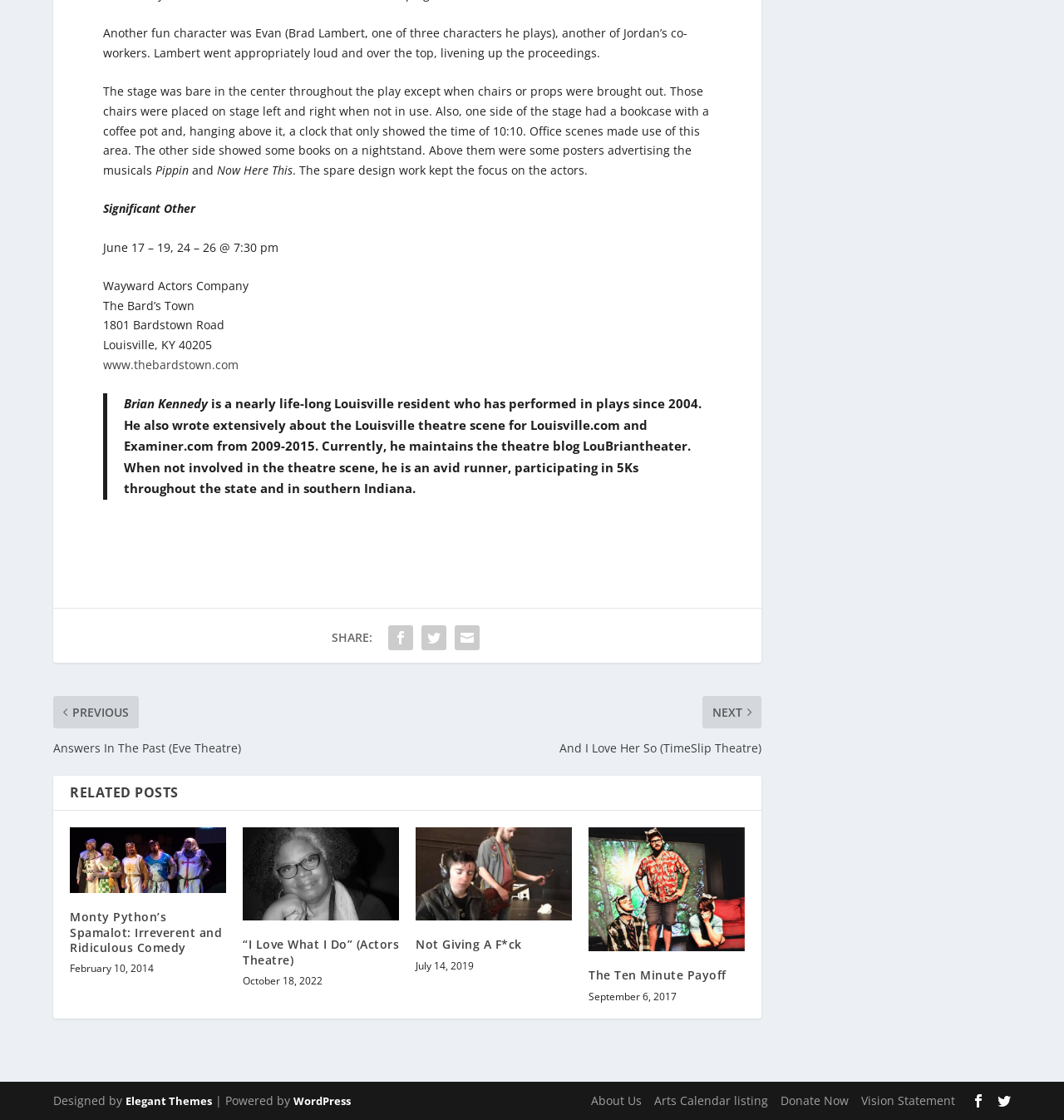Please provide a one-word or phrase answer to the question: 
What is the date of the article 'Monty Python’s Spamalot: Irreverent and Ridiculous Comedy'?

February 10, 2014